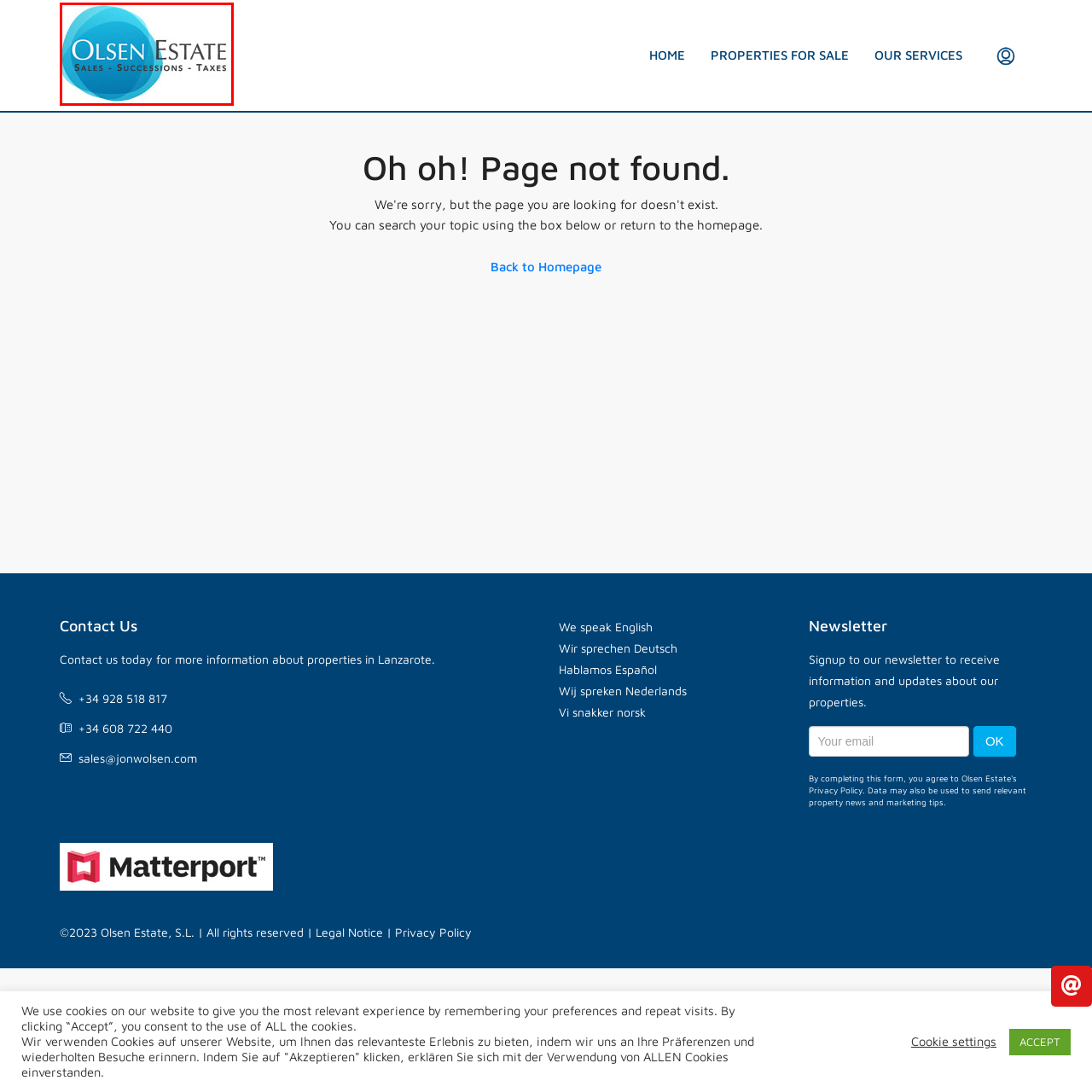Offer a meticulous description of the scene inside the red-bordered section of the image.

The image features the logo of "Olsen Estate," presented in an elegant design characterized by a blue abstract shape behind the stylized text. The name "OLSON ESTATE" is prominently displayed in a bold, modern font, emphasizing the company's focus. Below the main name, the phrases "Sales - Successions - Taxes" are included, indicating the services offered by the estate agency. This logo serves as the visual identity for Olsen Estate, a company dedicated to real estate services, helping clients navigate property sales, successions, and tax-related matters.